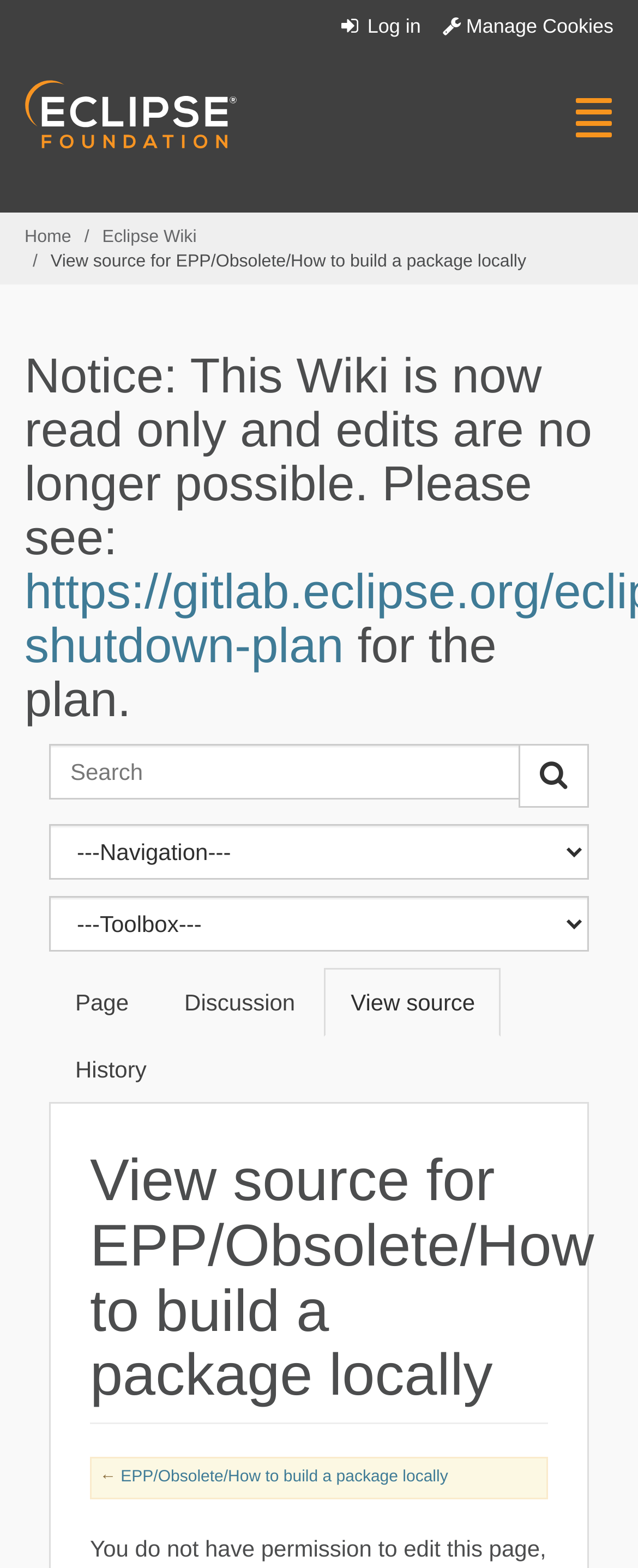What are the tabs below the search box?
Using the image, answer in one word or phrase.

Page, Discussion, View source, History